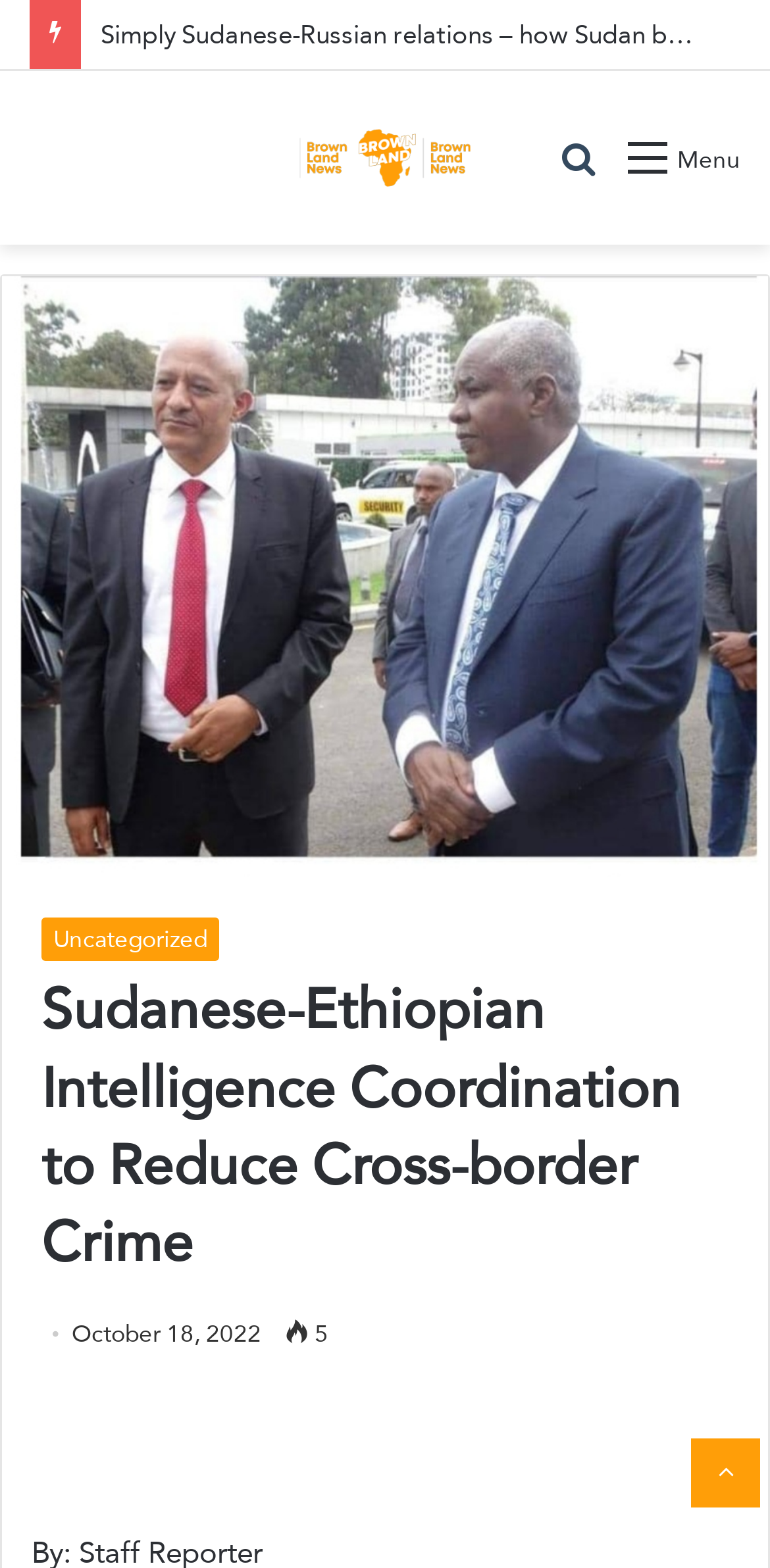What is the purpose of the button at the bottom right corner?
Relying on the image, give a concise answer in one word or a brief phrase.

Back to top